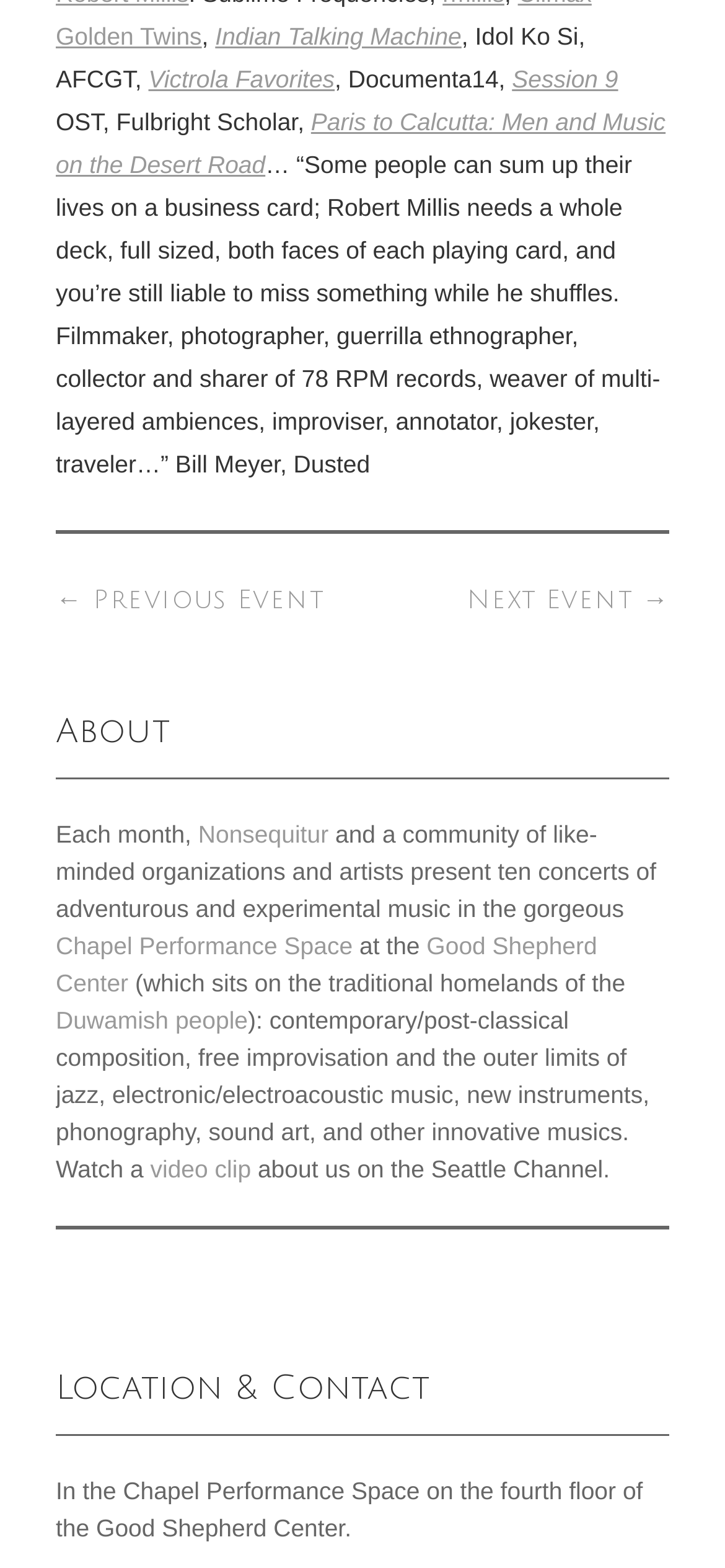What is the name of the community mentioned? From the image, respond with a single word or brief phrase.

Nonsequitur